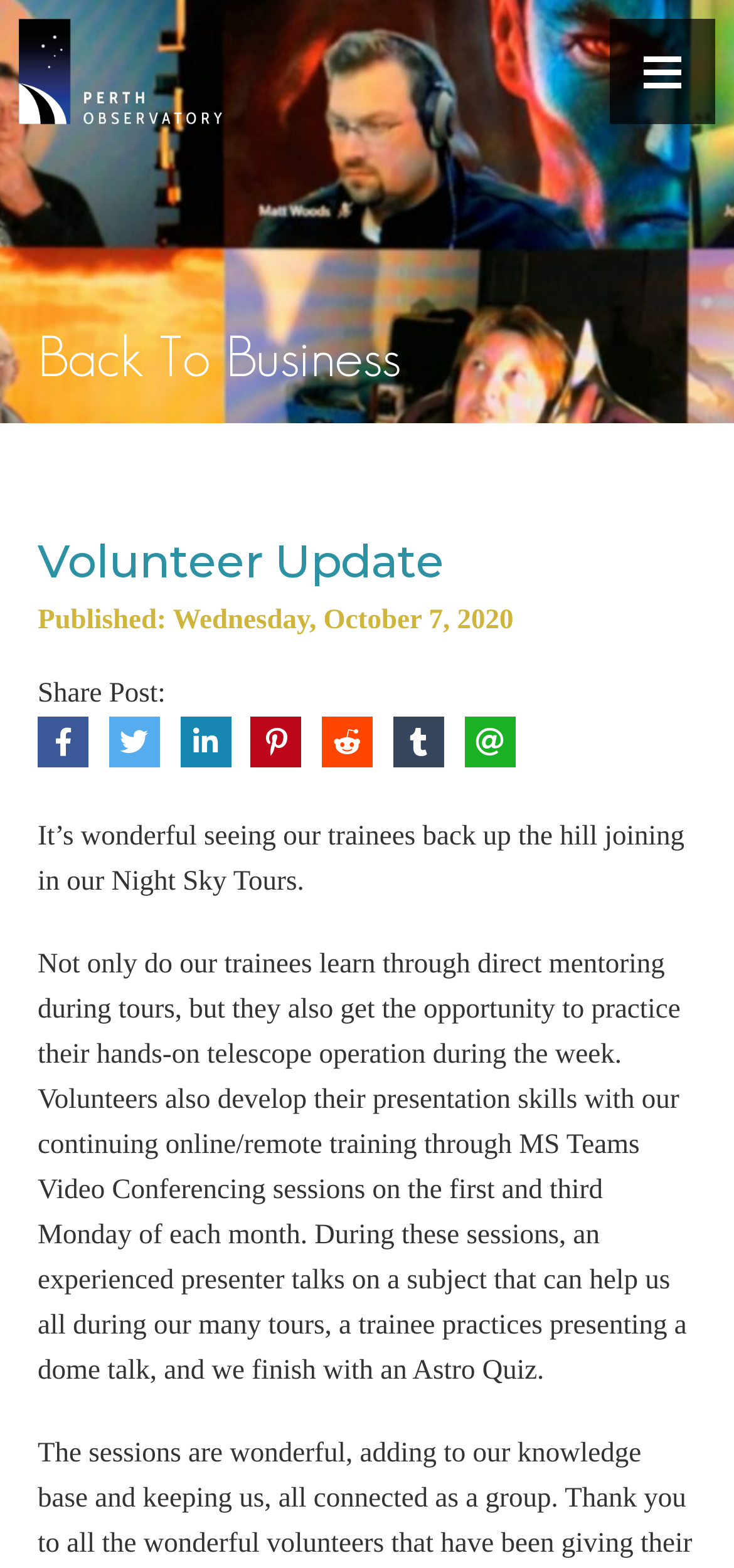What type of training do volunteers receive?
We need a detailed and exhaustive answer to the question. Please elaborate.

According to the text, volunteers receive online/remote training through MS Teams Video Conferencing sessions on the first and third Monday of each month.